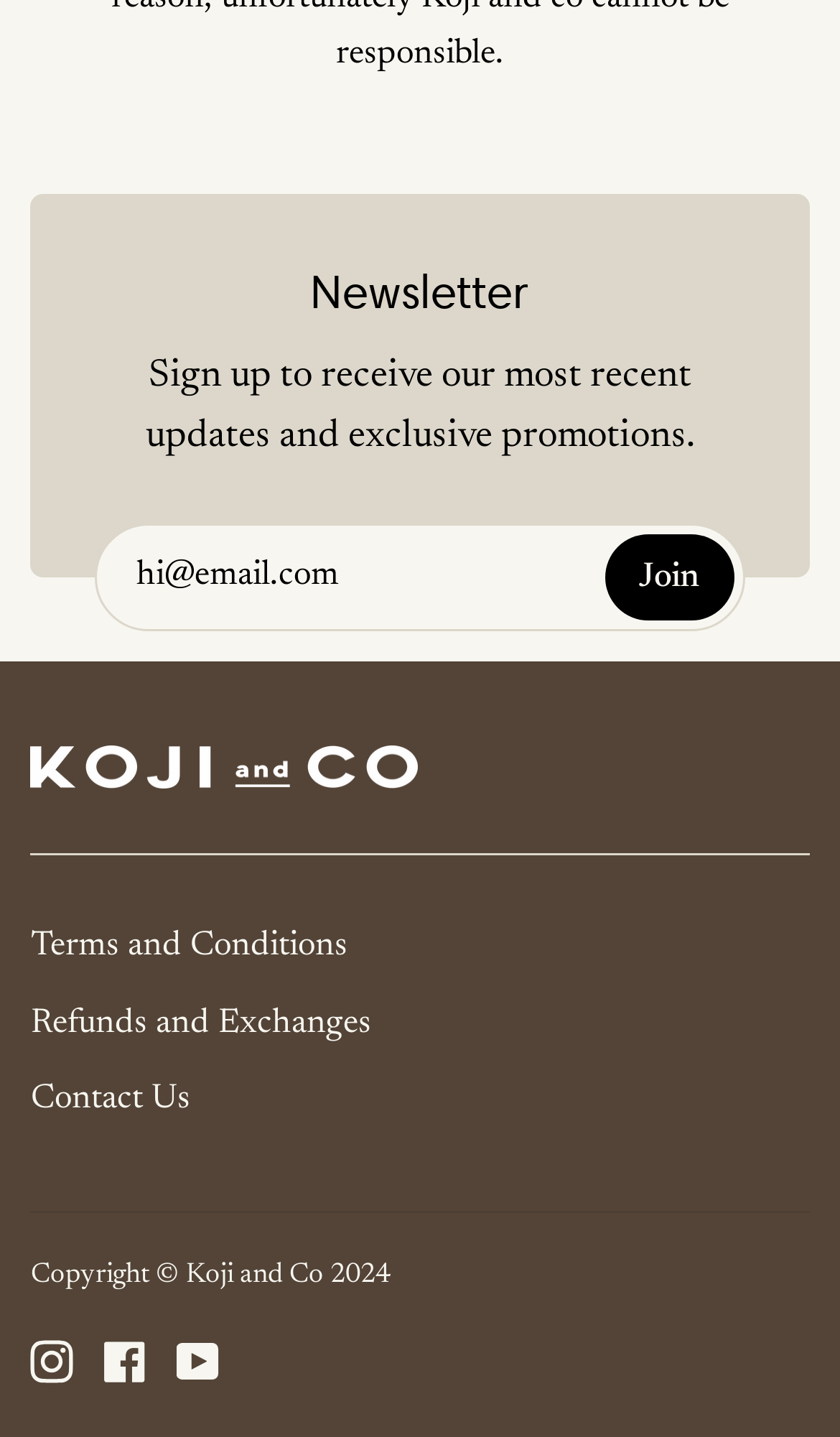Utilize the details in the image to give a detailed response to the question: What is the company name?

The company name can be found in the link 'Koji and Co' which is located at the bottom of the webpage, and also in the copyright text 'Copyright © Koji and Co 2024'.